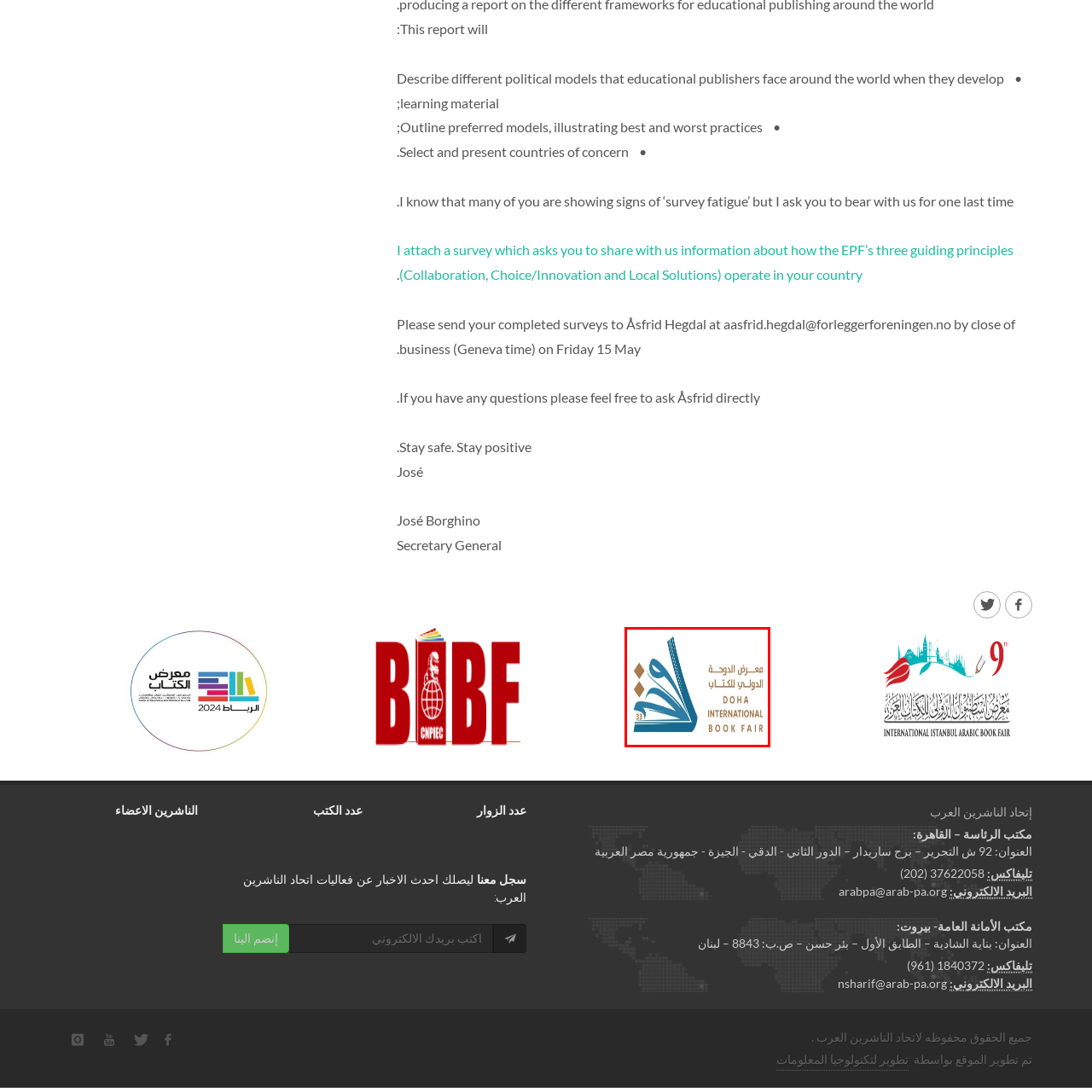What is the color of the stylized open book?
Analyze the image within the red frame and provide a concise answer using only one word or a short phrase.

Blue